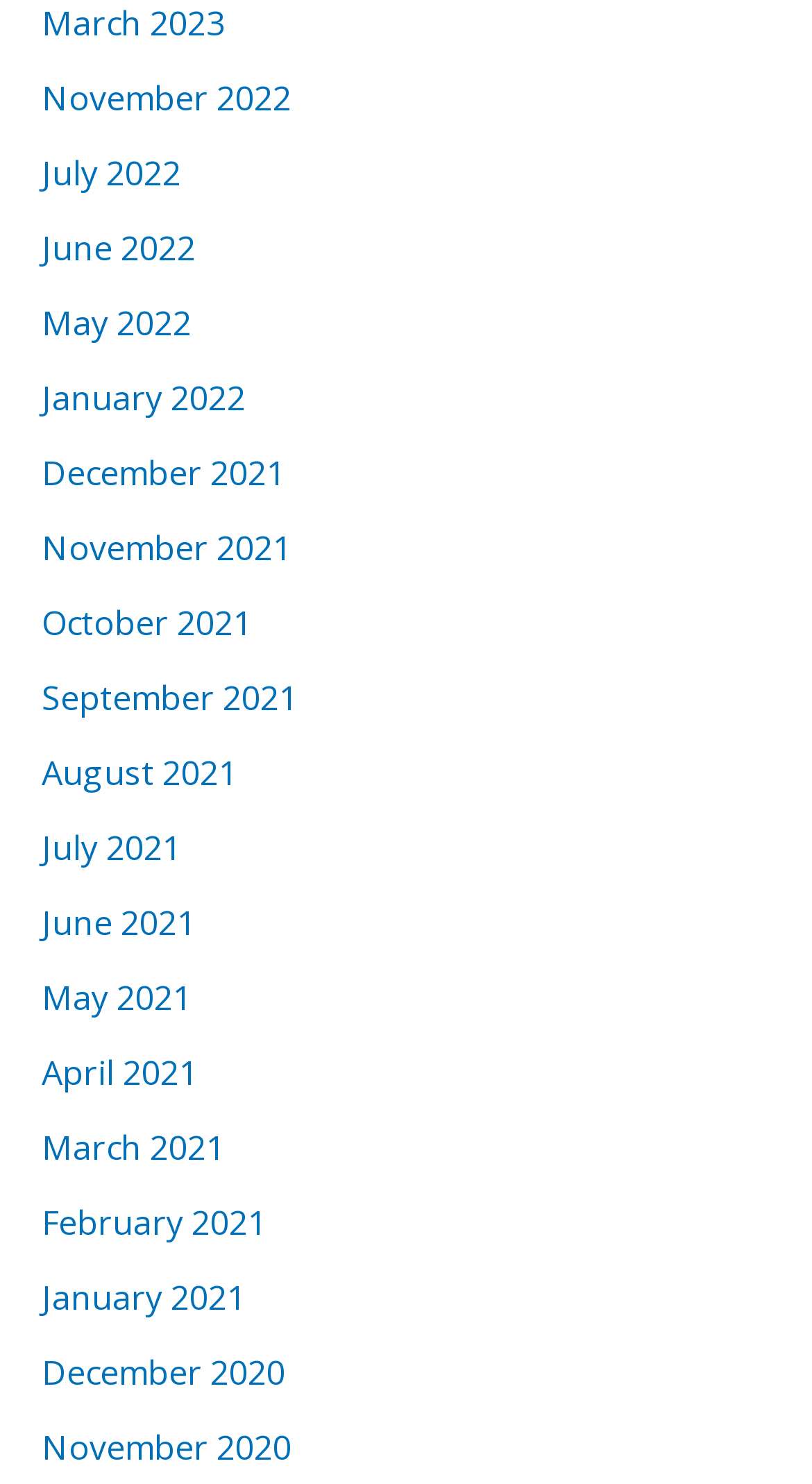Are the months listed in chronological order?
Refer to the image and give a detailed response to the question.

I examined the list of links and noticed that the months are listed in a sequential order, with the most recent month at the top and the earliest month at the bottom, which suggests that they are in chronological order.